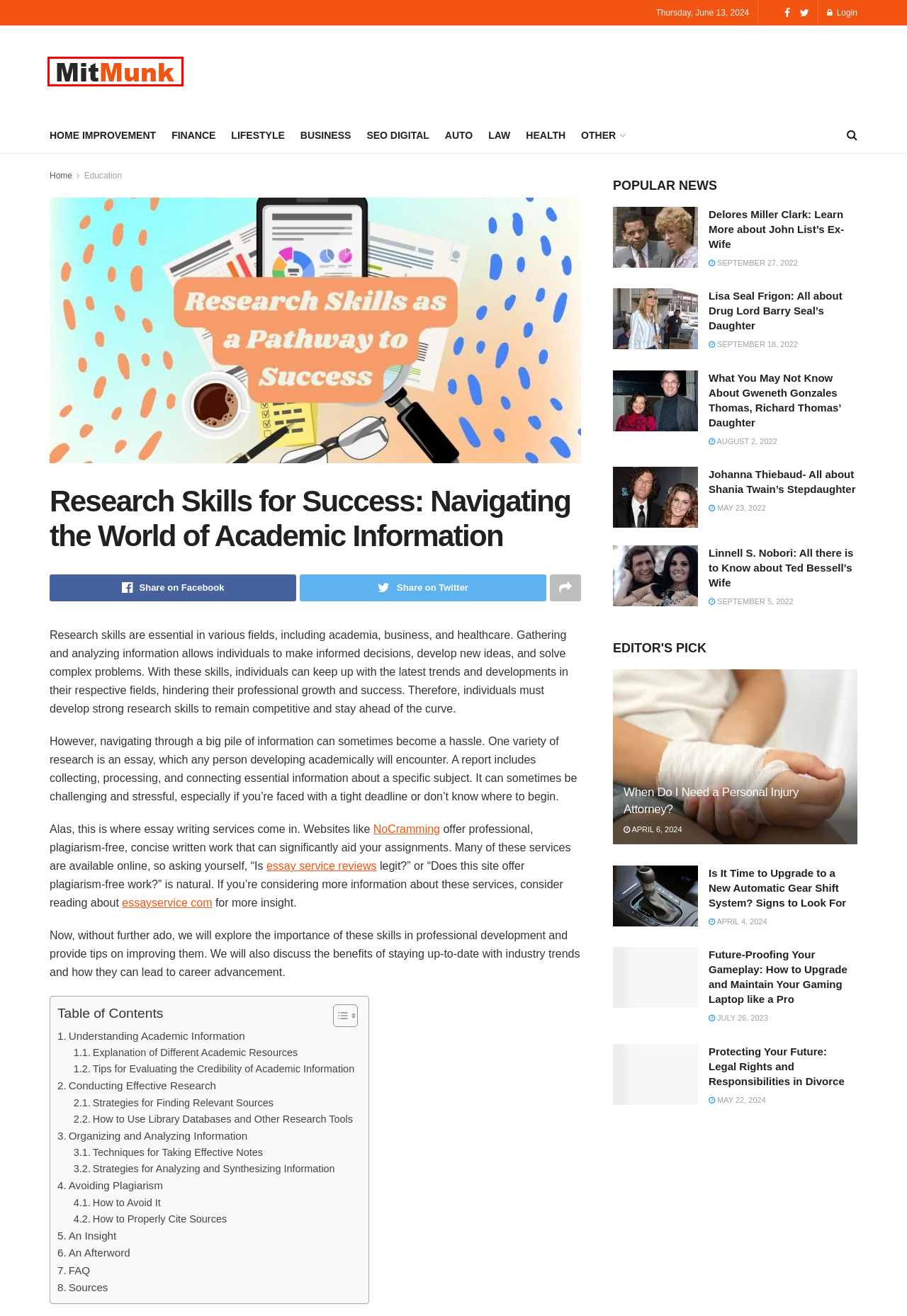Check out the screenshot of a webpage with a red rectangle bounding box. Select the best fitting webpage description that aligns with the new webpage after clicking the element inside the bounding box. Here are the candidates:
A. Health - Mitmunk
B. Home - Mitmunk
C. When Do I Need a Personal Injury Attorney? - Mitmunk
D. Law - Mitmunk
E. Auto - Mitmunk
F. Home Improvement - Mitmunk
G. Linnell S. Nobori: All there is to Know about Ted Bessell’s Wife - Mitmunk
H. Protecting Your Future: Legal Rights and Responsibilities in Divorce - Mitmunk

B